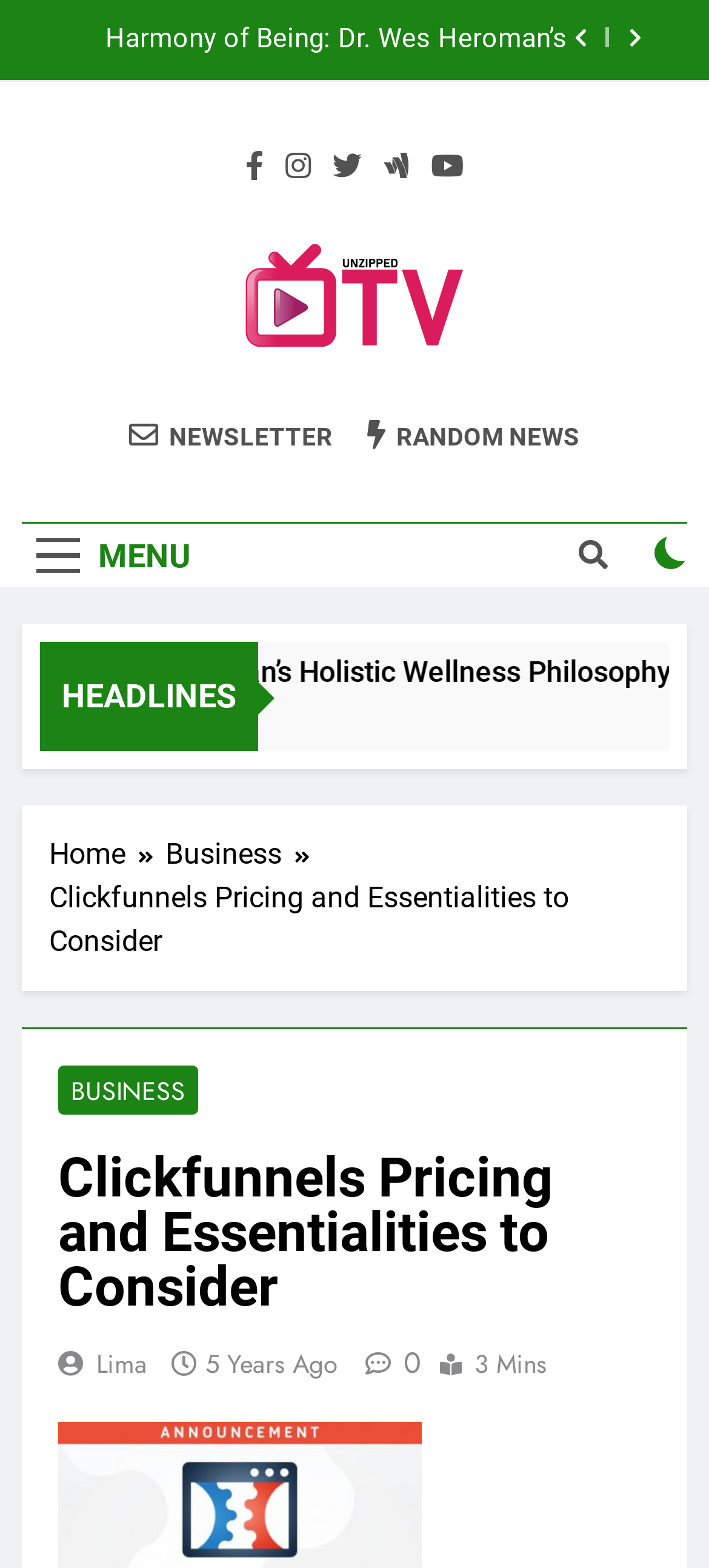Determine the bounding box coordinates of the element that should be clicked to execute the following command: "Check the checkbox".

[0.924, 0.342, 0.969, 0.363]